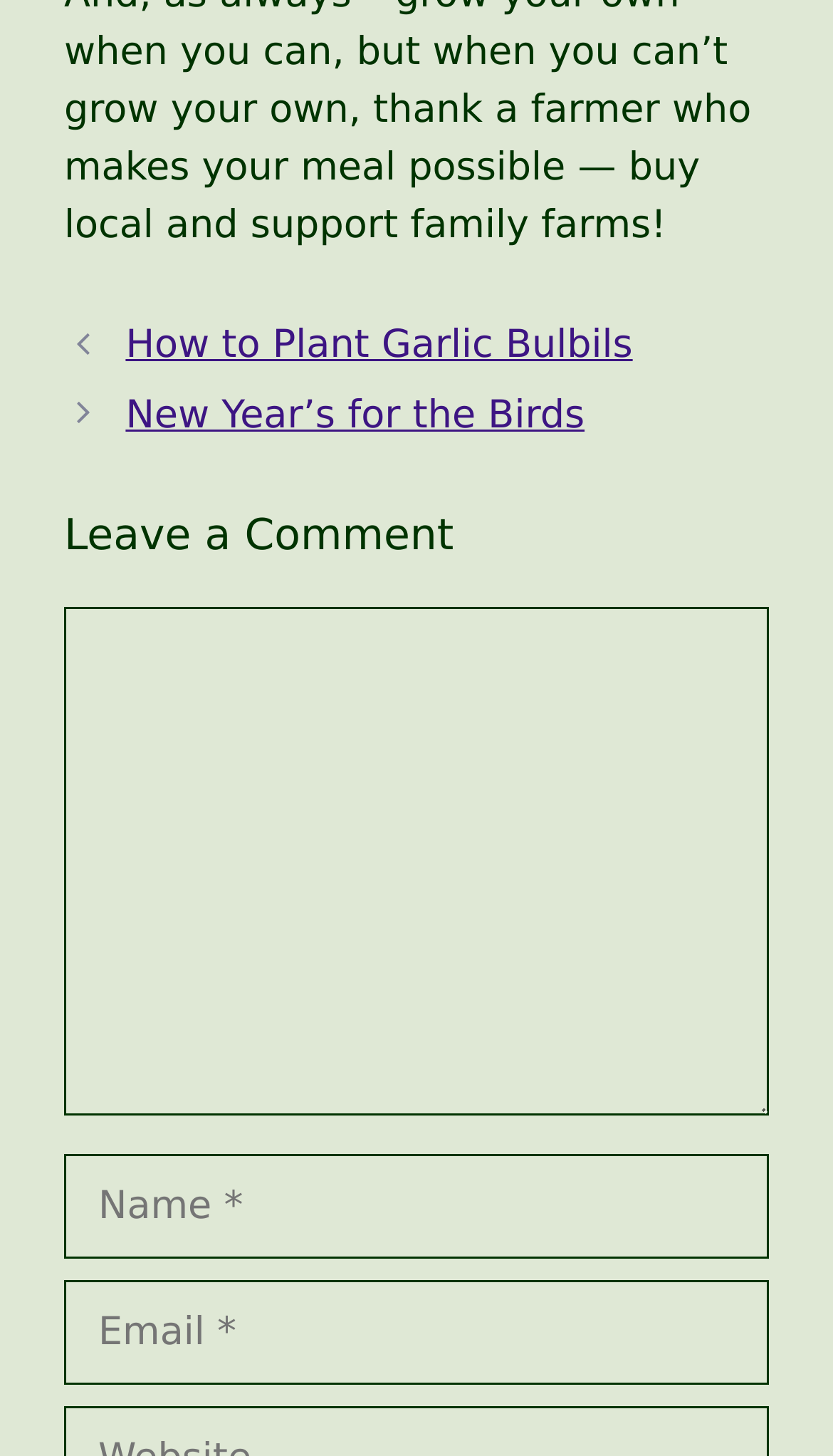How many links are present in the navigation section?
Please provide a single word or phrase answer based on the image.

2